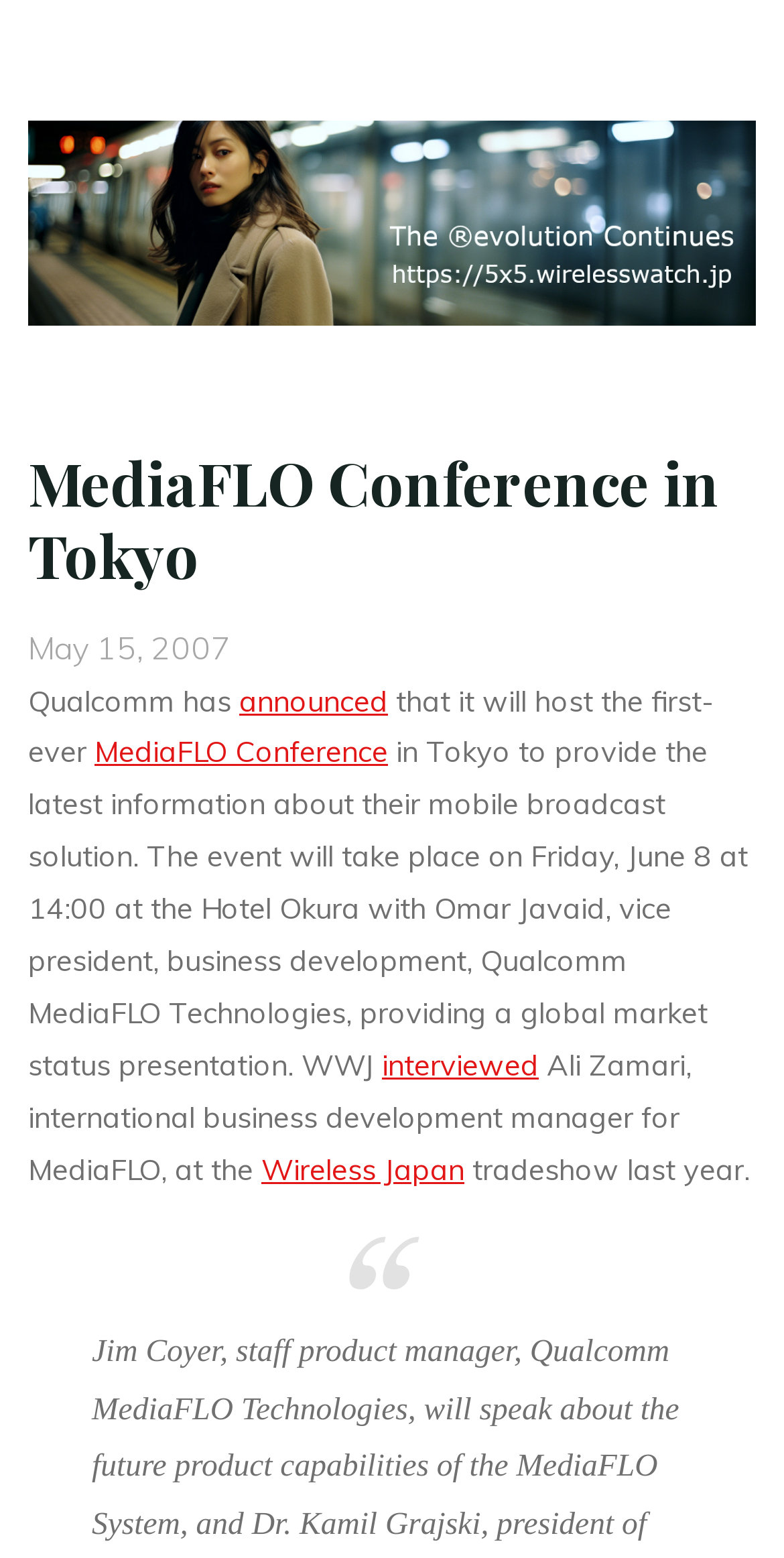Using the provided element description: "Wireless Japan", identify the bounding box coordinates. The coordinates should be four floats between 0 and 1 in the order [left, top, right, bottom].

[0.334, 0.74, 0.593, 0.763]